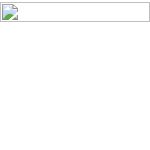Observe the image and answer the following question in detail: What is the tone of the narrative?

The caption hints at a playful narrative questioning the naming rights of the flower, which implies that the tone of the narrative is light-hearted and not serious or formal.